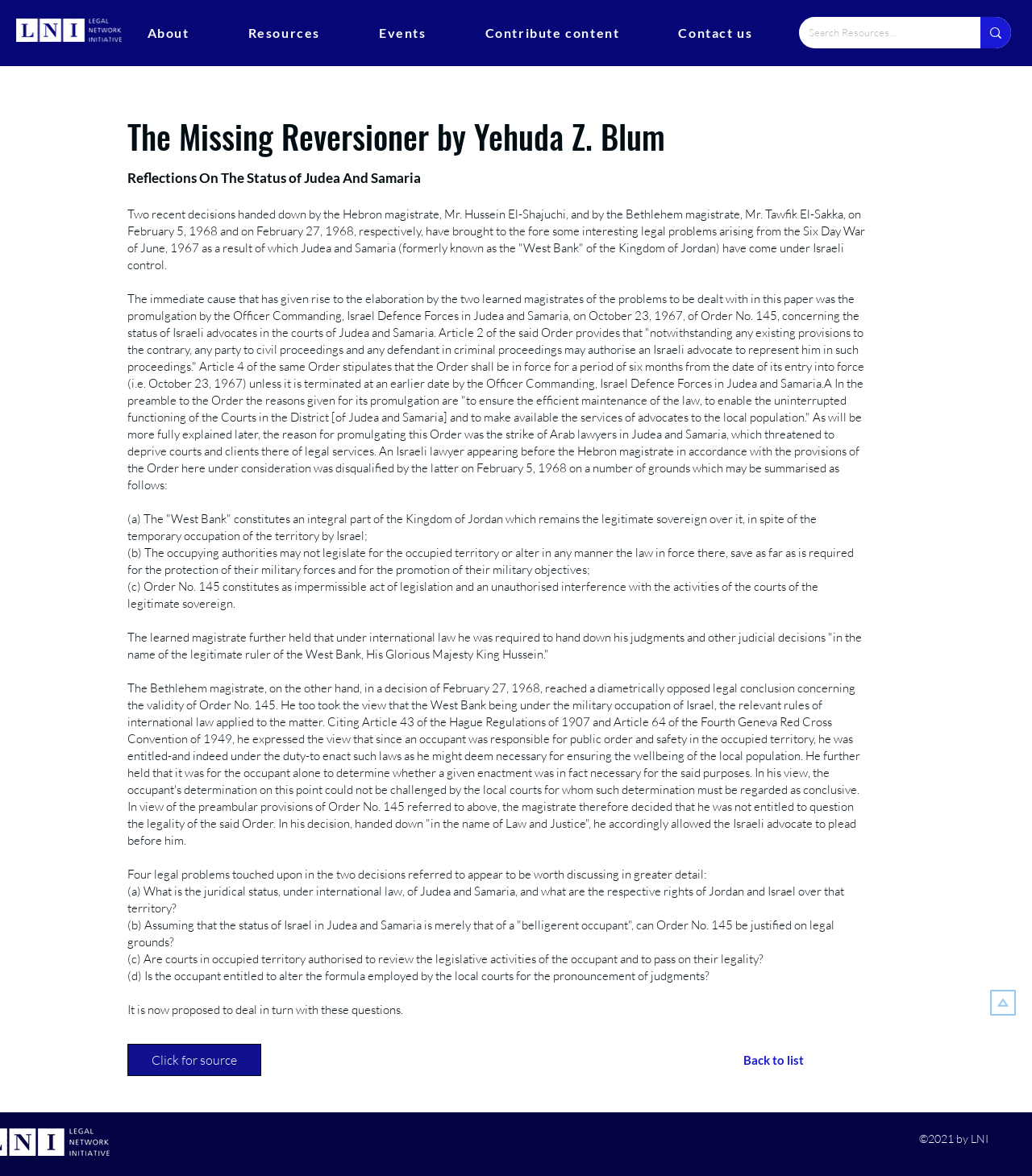Please find the bounding box coordinates of the element that needs to be clicked to perform the following instruction: "Search for resources". The bounding box coordinates should be four float numbers between 0 and 1, represented as [left, top, right, bottom].

[0.784, 0.014, 0.917, 0.041]